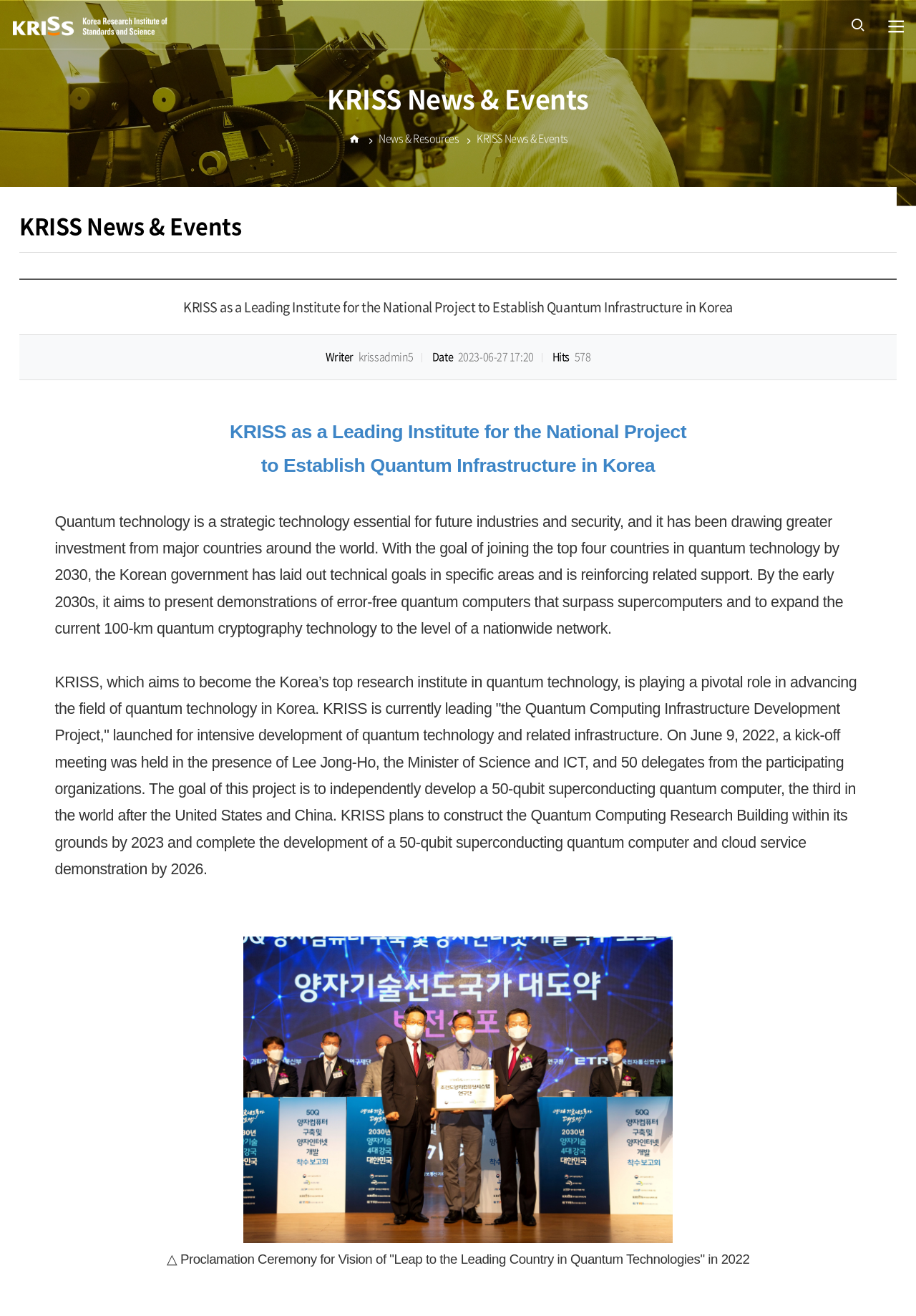What is the name of the research institute?
Ensure your answer is thorough and detailed.

The name of the research institute can be found in the link '한국표준과학연구원 영문' at the top of the webpage, which is also the title of the webpage.